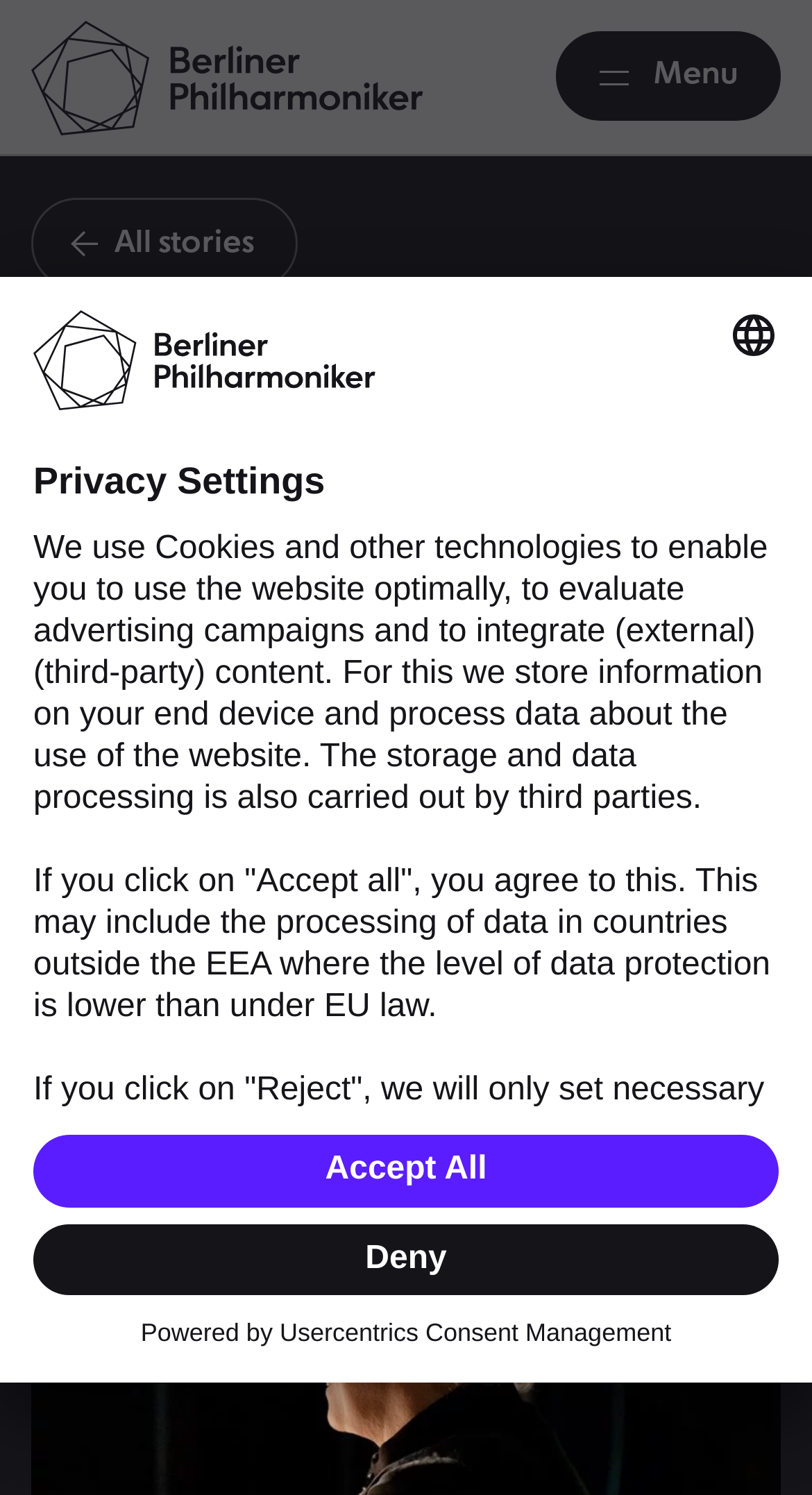What is the name of the orchestra mentioned?
Based on the screenshot, provide your answer in one word or phrase.

Berliner Philharmoniker